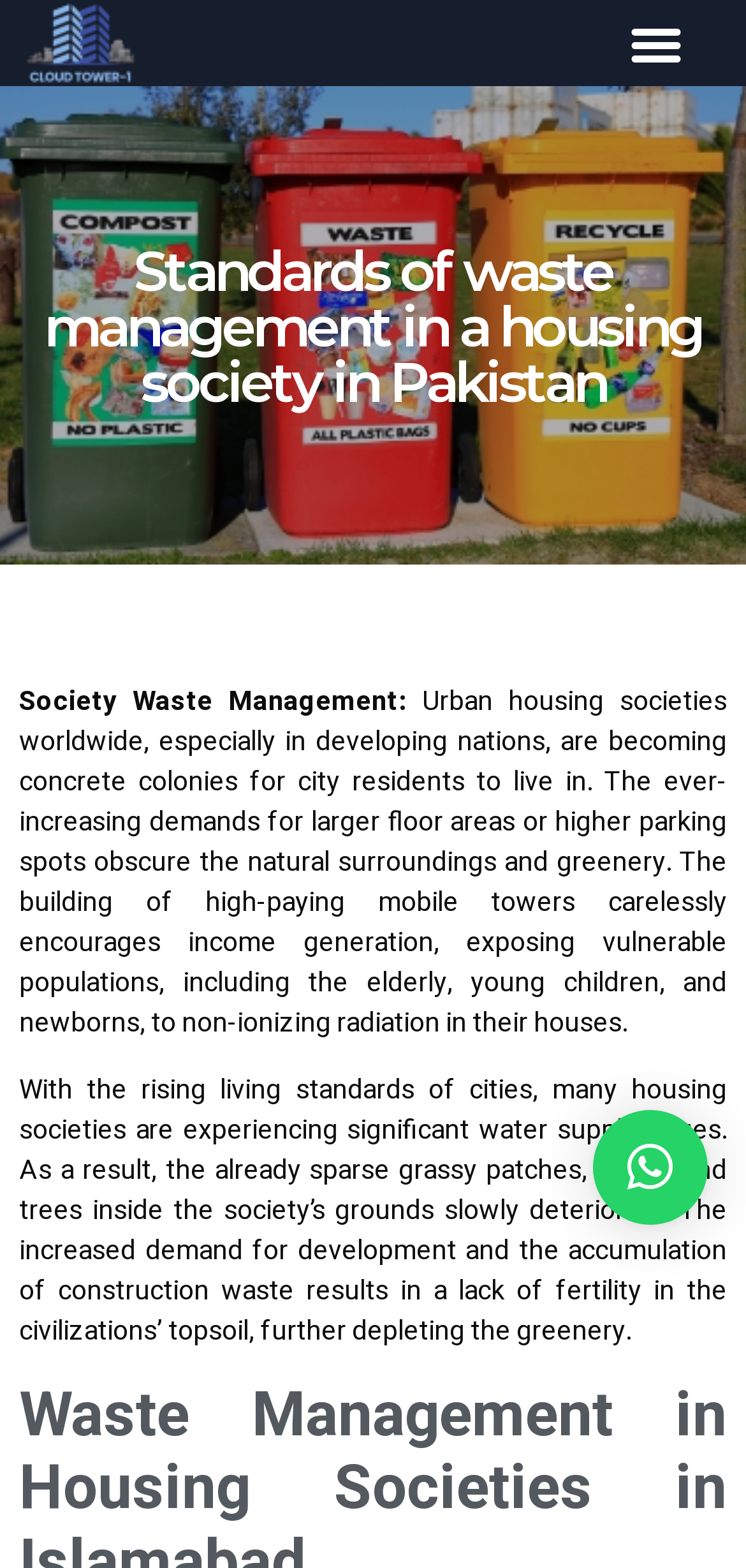Identify the first-level heading on the webpage and generate its text content.

Standards of waste management in a housing society in Pakistan